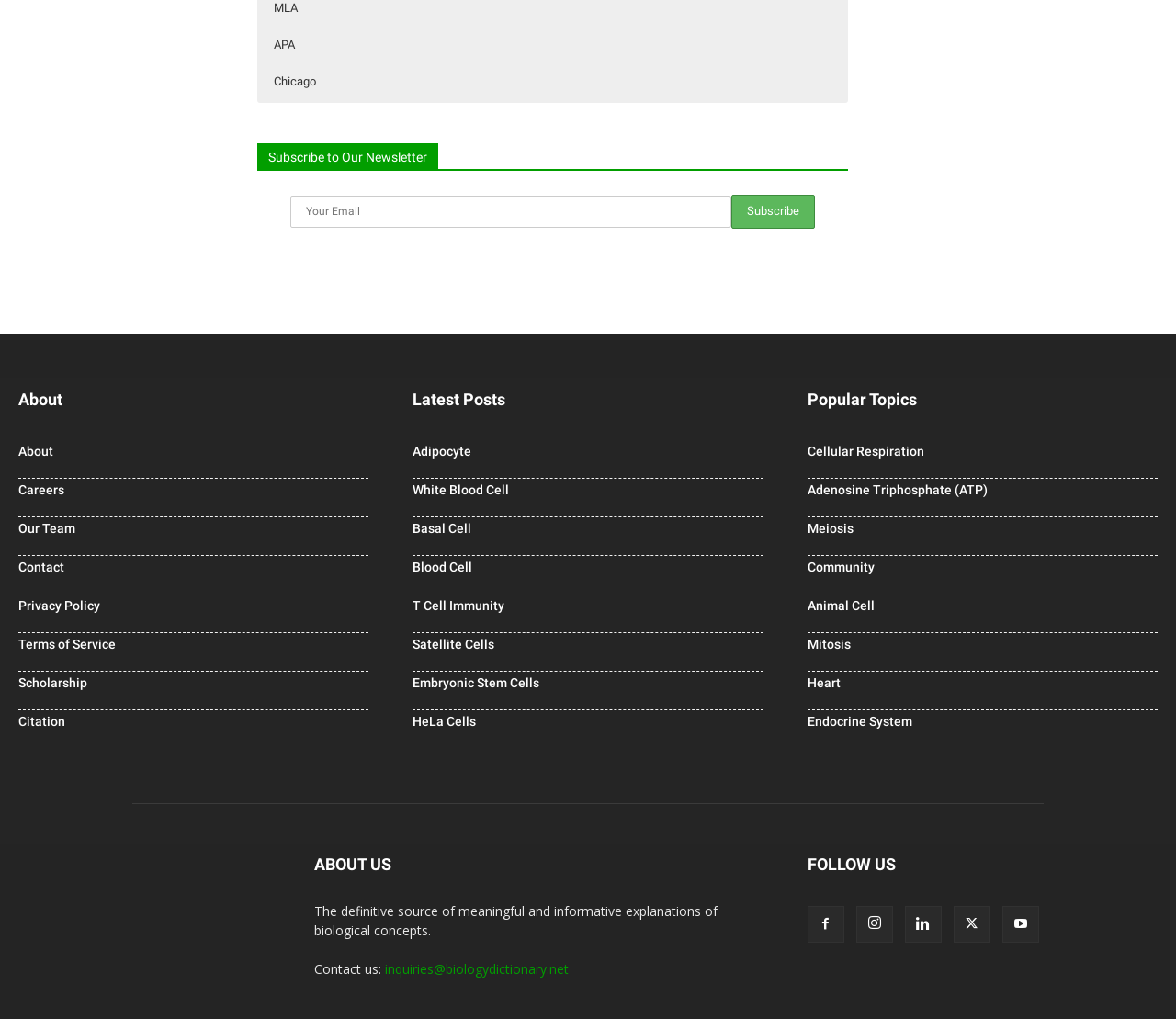Identify the bounding box coordinates of the section to be clicked to complete the task described by the following instruction: "Search for something". The coordinates should be four float numbers between 0 and 1, formatted as [left, top, right, bottom].

None